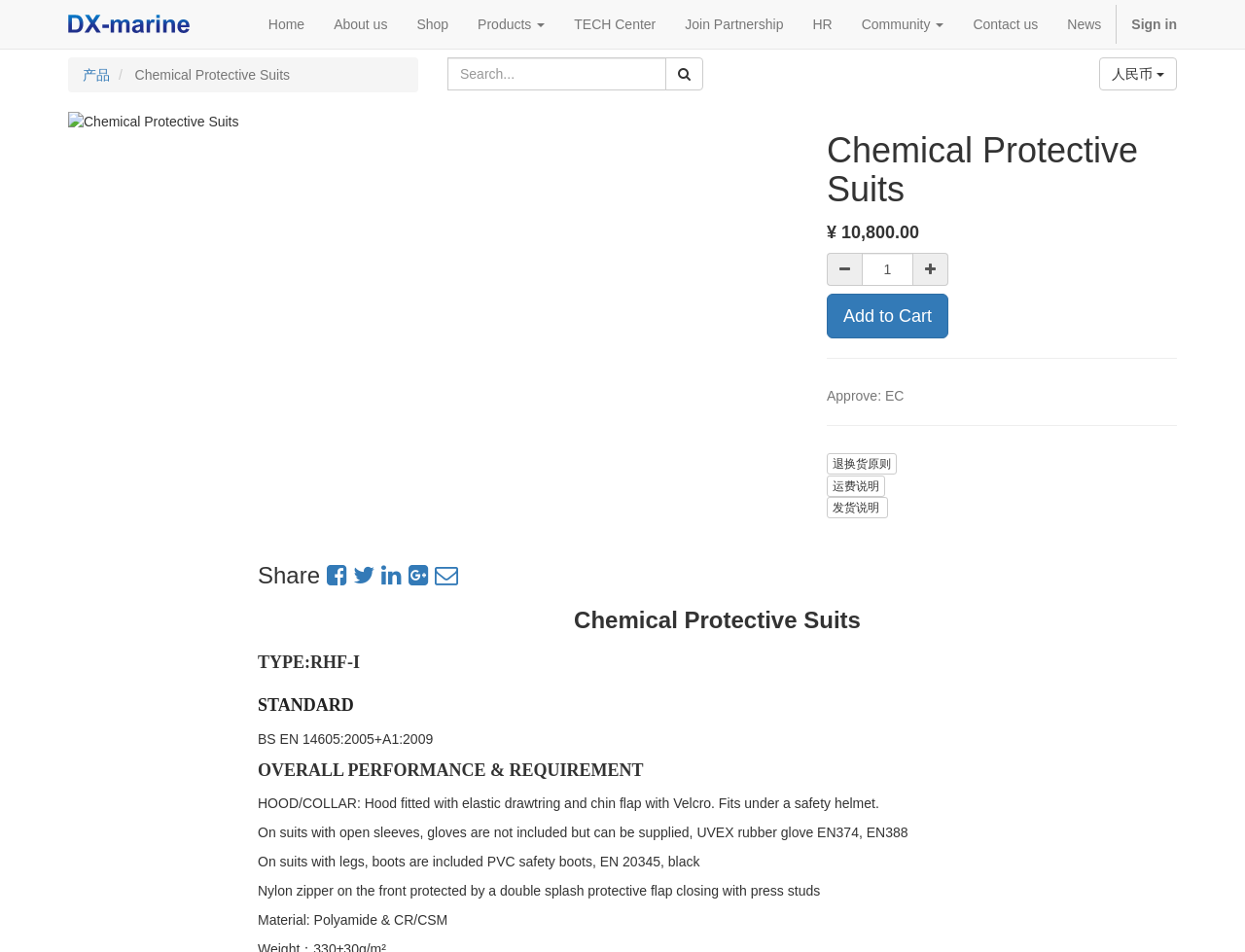Locate the bounding box coordinates of the clickable area to execute the instruction: "Click the 'Sign in' link". Provide the coordinates as four float numbers between 0 and 1, represented as [left, top, right, bottom].

[0.897, 0.0, 0.957, 0.051]